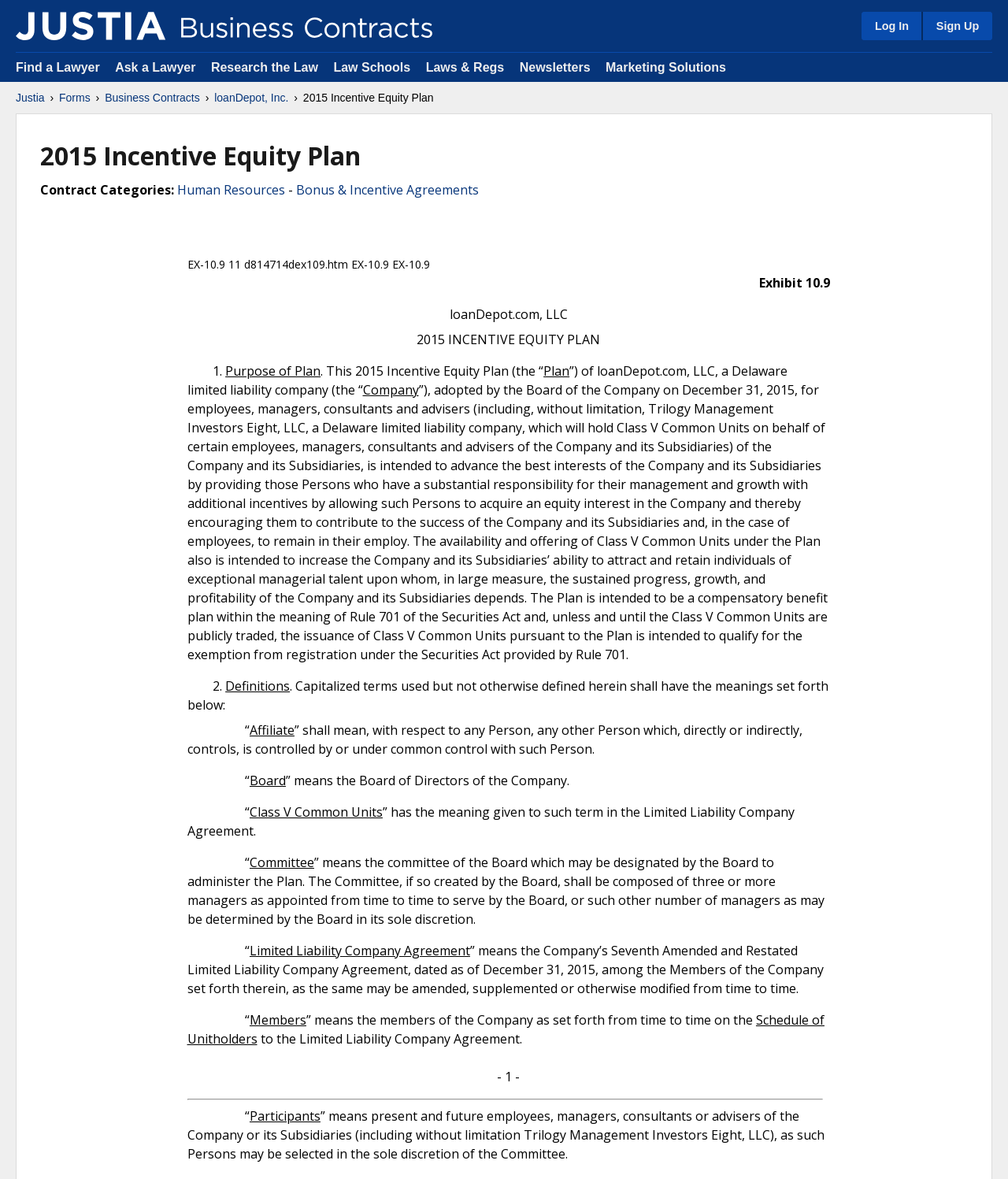Please identify the bounding box coordinates of the region to click in order to complete the given instruction: "Click on Log In". The coordinates should be four float numbers between 0 and 1, i.e., [left, top, right, bottom].

[0.855, 0.01, 0.914, 0.034]